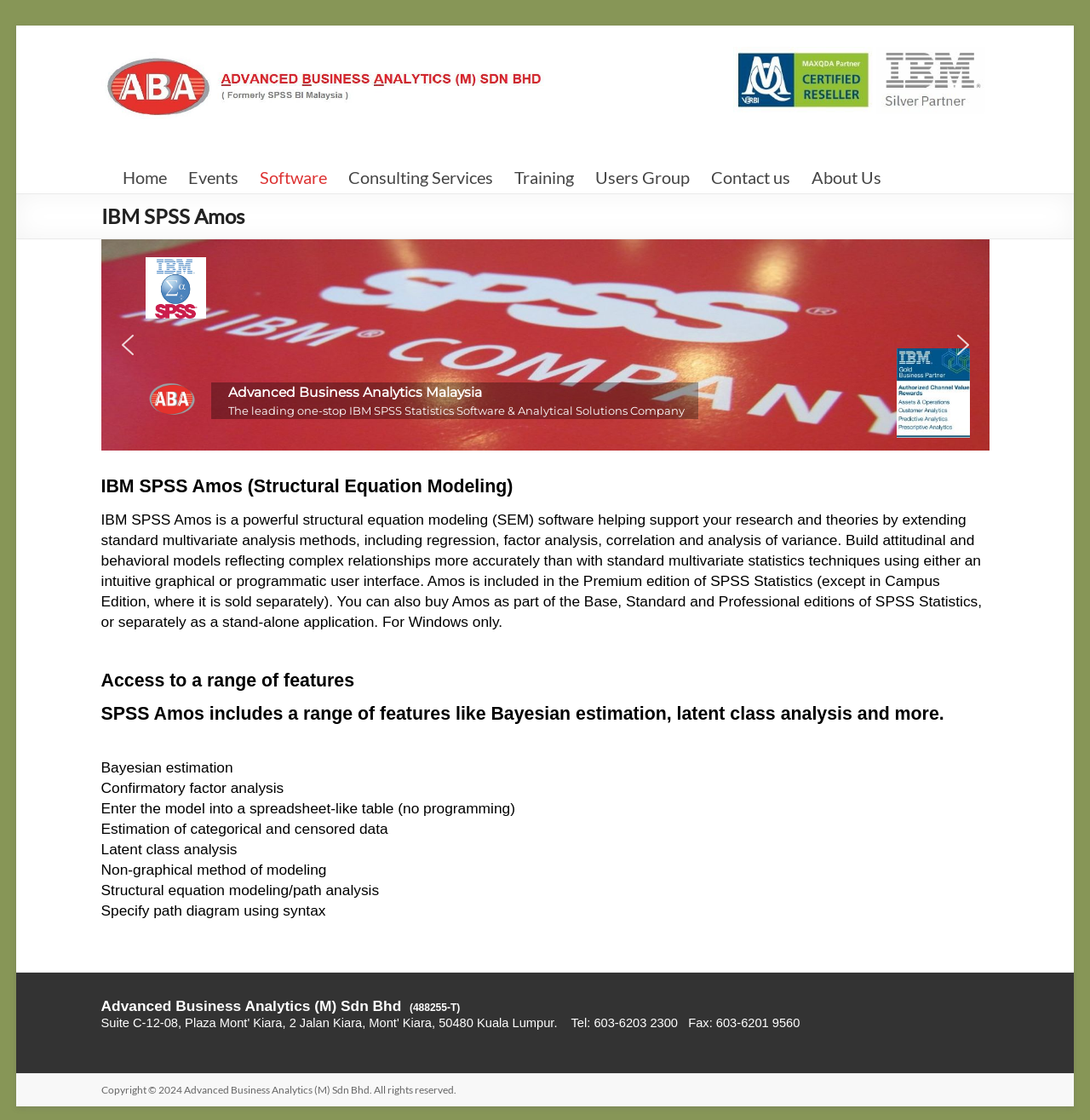What is the copyright year mentioned on the webpage?
Based on the screenshot, provide your answer in one word or phrase.

2024